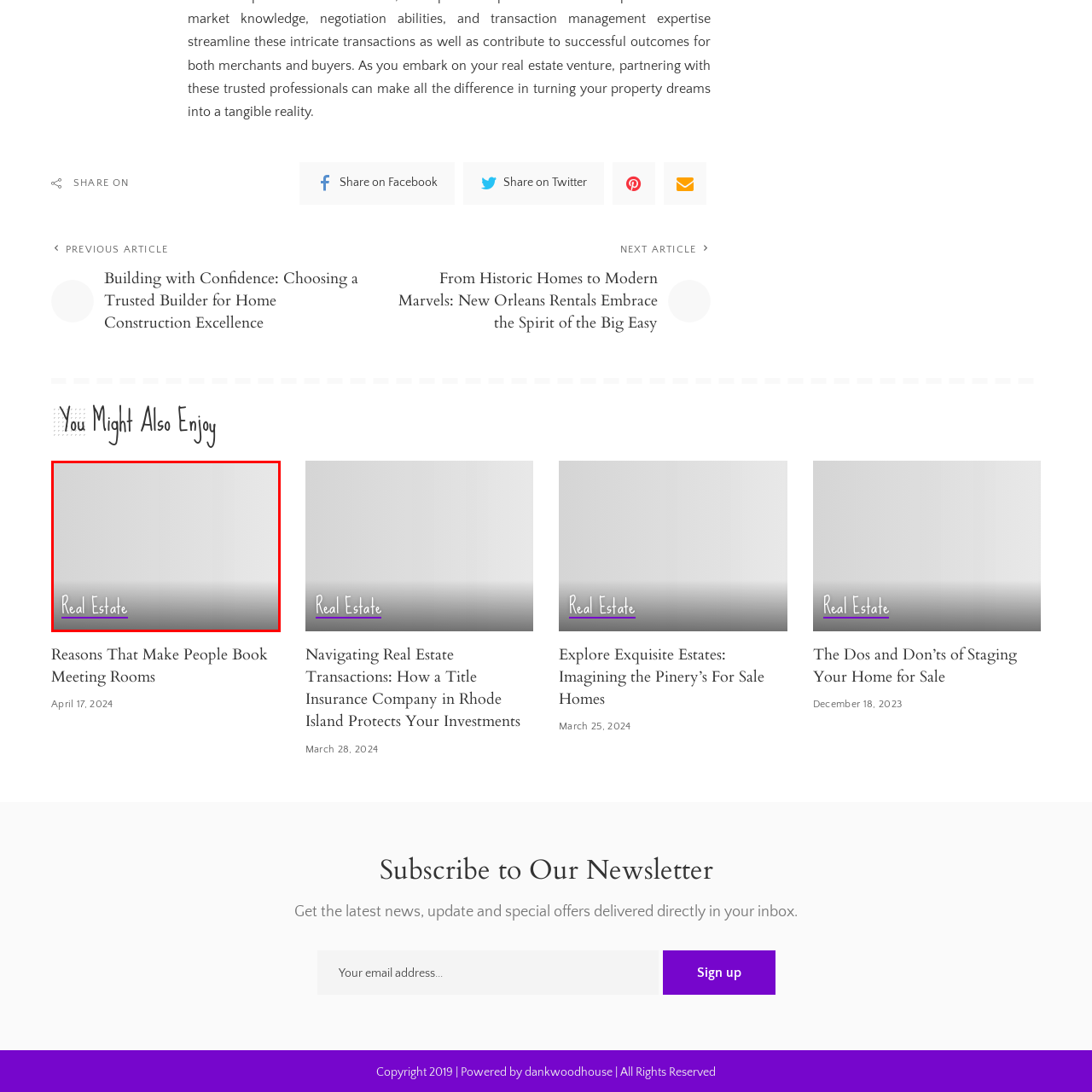Give a detailed account of the visual elements present in the image highlighted by the red border.

The image features a minimalist design with a light gray background that transitions to a darker shade at the bottom. Prominently displayed in the lower left corner is the text "Real Estate," written in an elegant, cursive font, with a simple purple underline adding a pop of color. This design suggests a modern and sophisticated approach, likely reflecting the themes associated with the real estate market. It is well-suited for a professional context, such as a real estate website or promotional material, inviting viewers to engage with content related to property buying, selling, or investment opportunities.